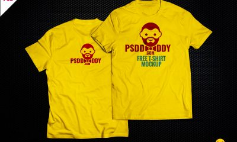Paint a vivid picture of the image with your description.

The image features two vibrant yellow t-shirts displayed against a striking black background. Each shirt showcases a playful design, prominently featuring a stylized graphic of a bearded man. The shirts read "PSODDADDY" in bold, red lettering above the figure, while below it, the text "FREE T-SHIRT MOCKUP" is displayed in a contrasting blue color. This mockup highlights the contemporary style and eye-catching colors, making it an attractive option for t-shirt designers or promotional use.